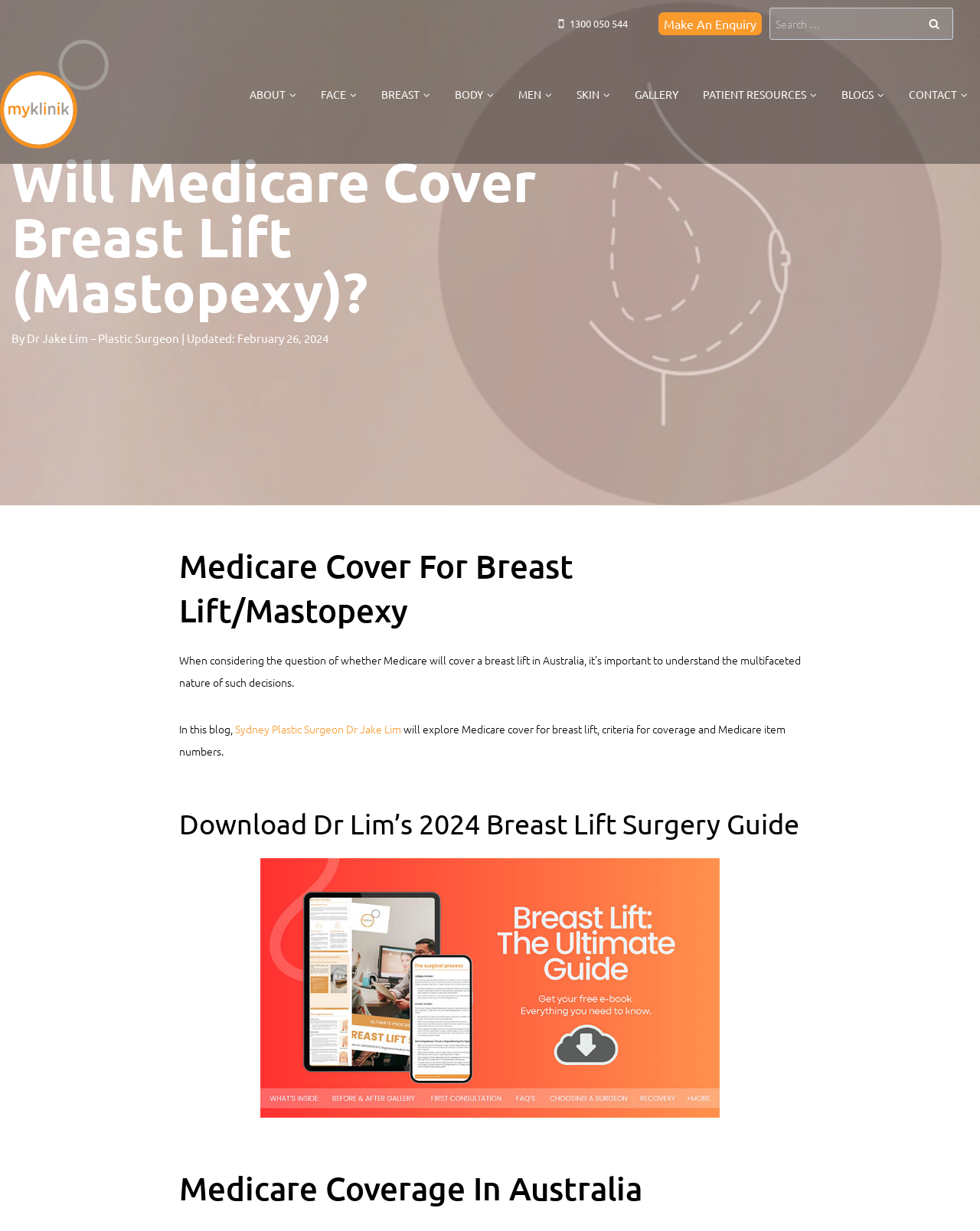Identify the bounding box coordinates for the UI element that matches this description: "Patient ResourcesExpand".

[0.705, 0.046, 0.846, 0.107]